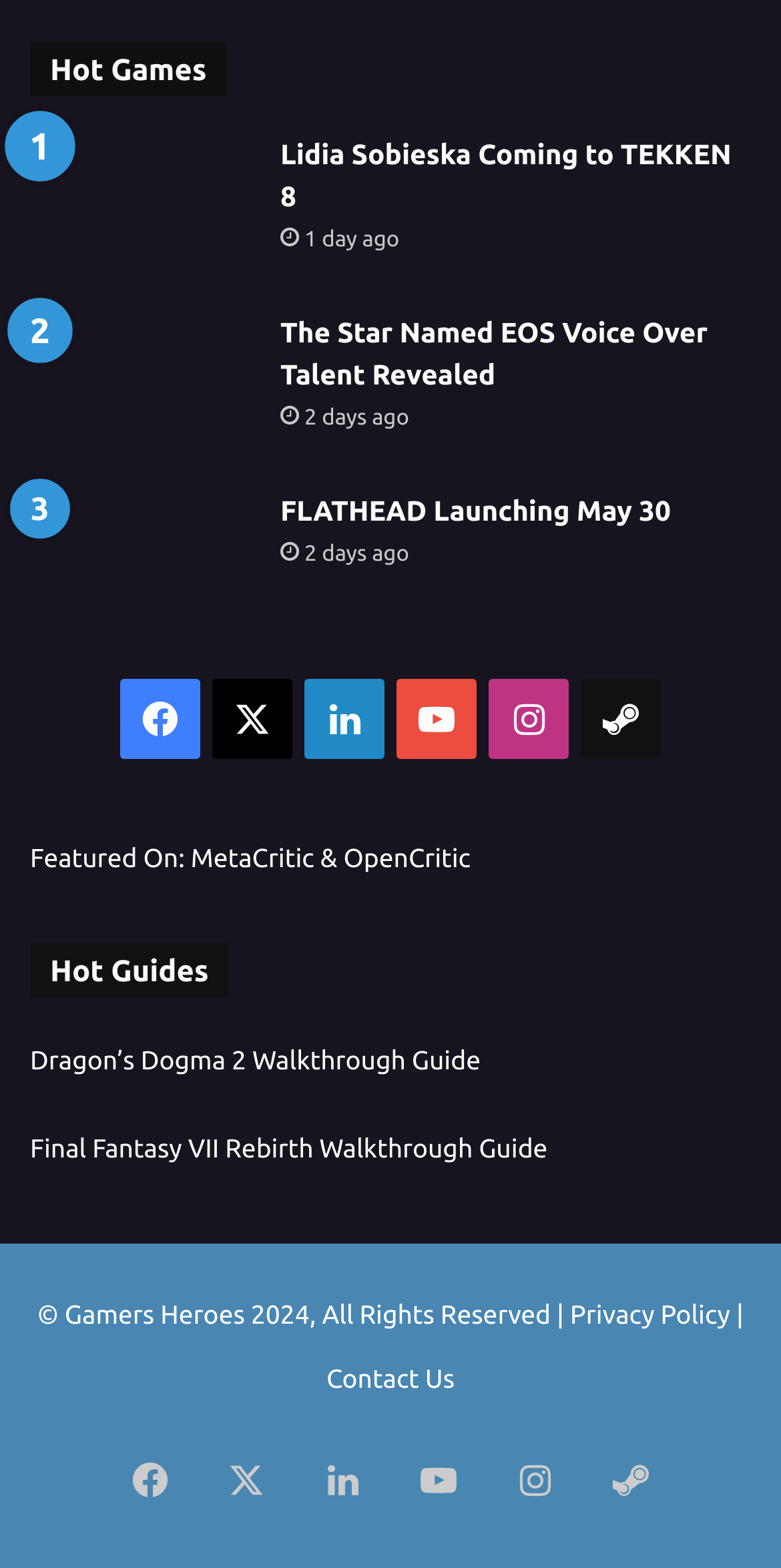Please identify the bounding box coordinates of where to click in order to follow the instruction: "Visit Facebook page".

[0.154, 0.431, 0.256, 0.483]